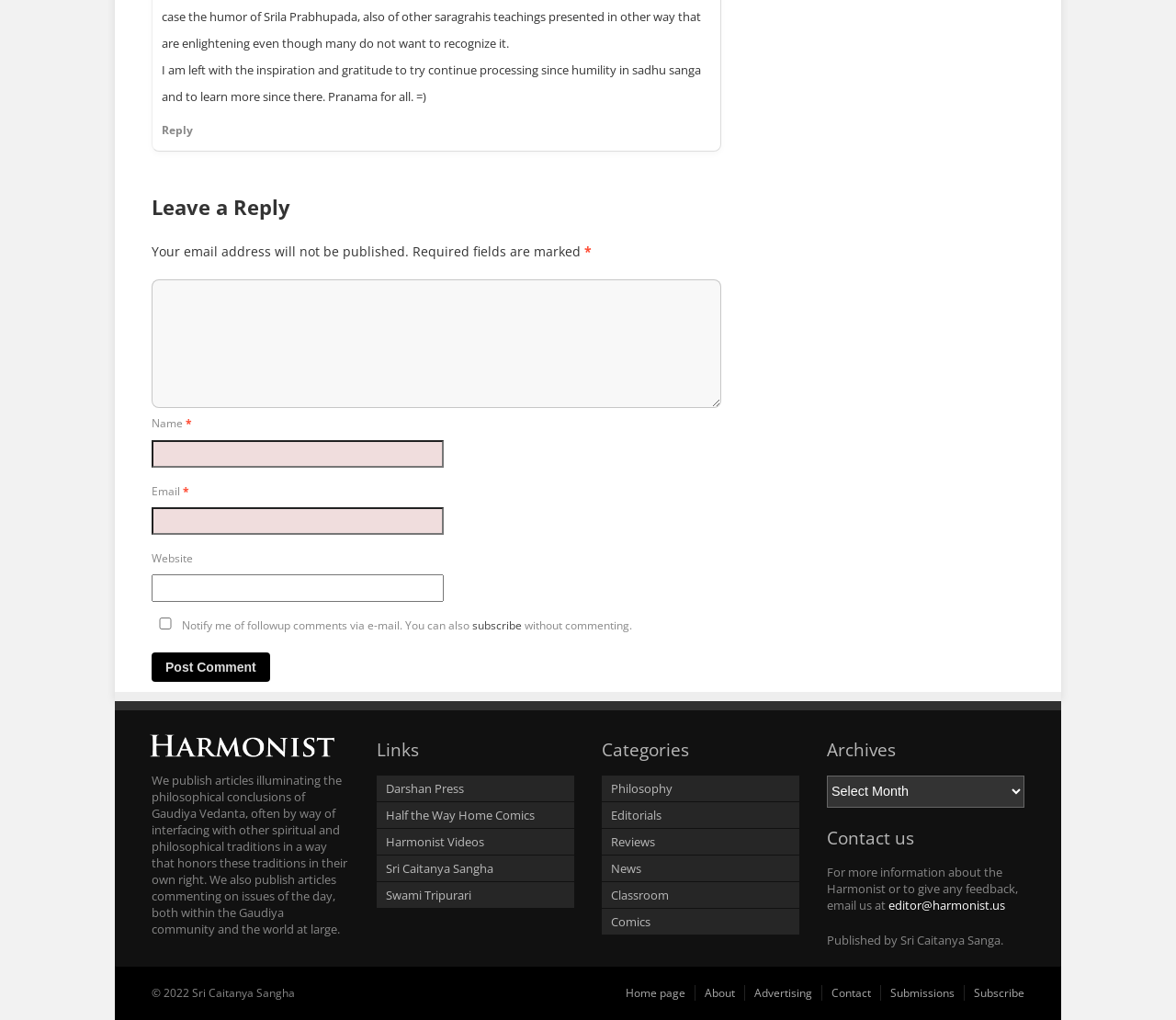Answer in one word or a short phrase: 
What is the topic of the articles published on this website?

Philosophy and spirituality